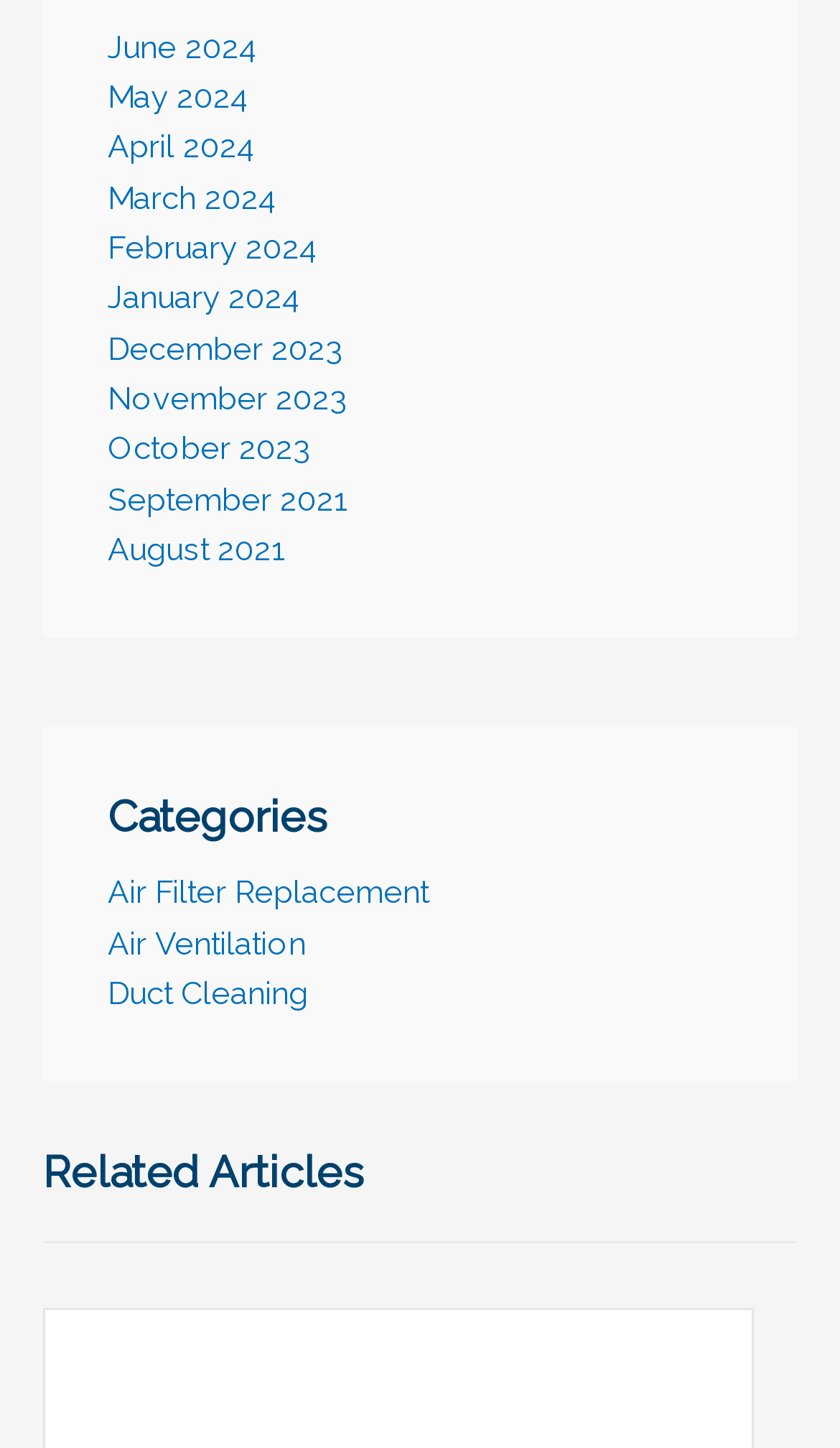Could you locate the bounding box coordinates for the section that should be clicked to accomplish this task: "Click the 'Are you SMP certified?' button".

None